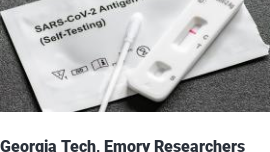What is the kit used to detect?
Answer the question with as much detail as possible.

The packaging of the kit prominently features the text 'SARS-CoV-2 Antigen (Self-Testing)', which indicates that the kit is used to detect the SARS-CoV-2 antigen. This antigen is a key component of the COVID-19 virus, and detecting it is crucial for diagnosing the disease.